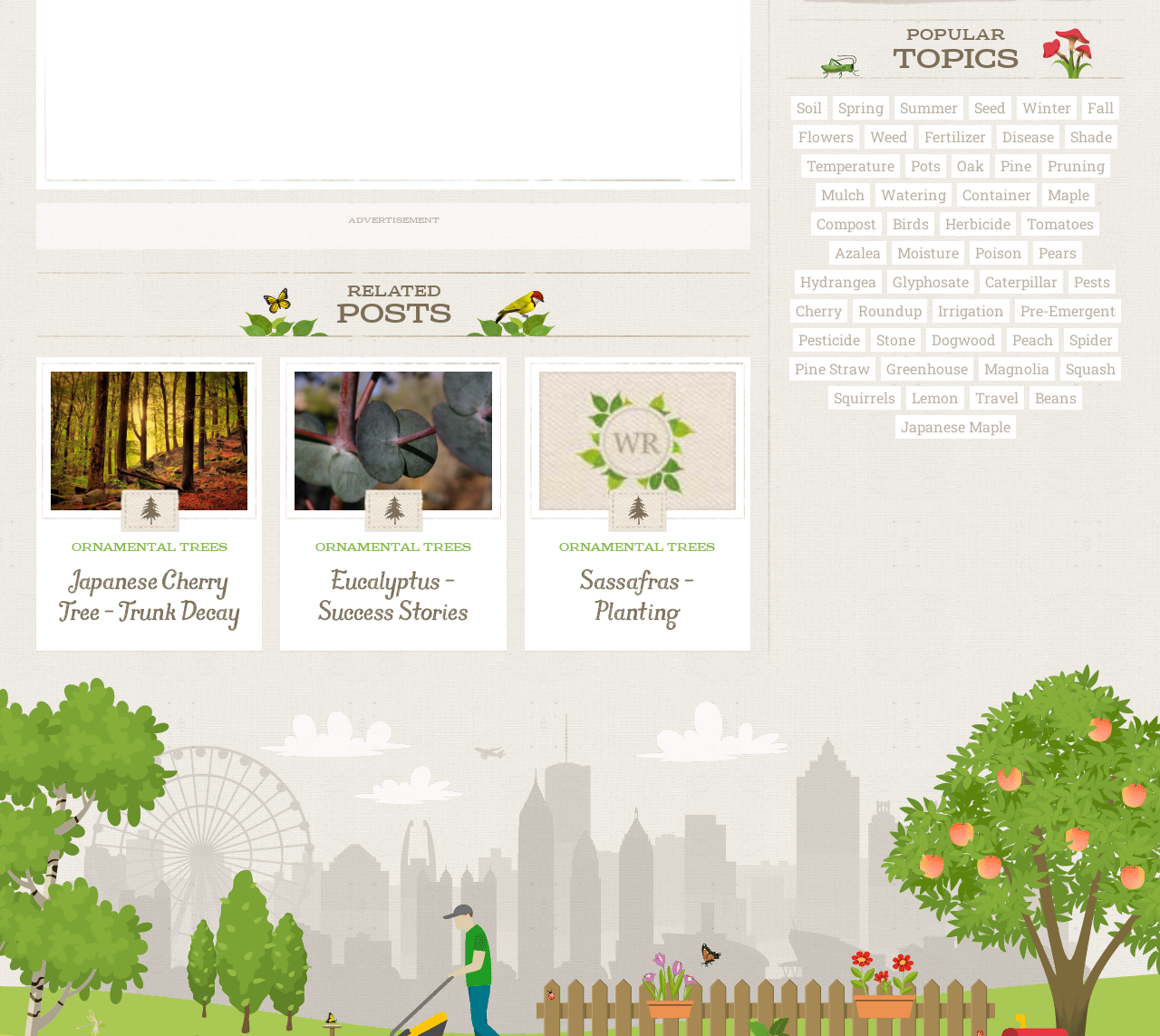Give a concise answer using one word or a phrase to the following question:
What is the topic of the article with the link 'Eucalyptus – Success Stories'?

ORNAMENTAL TREES